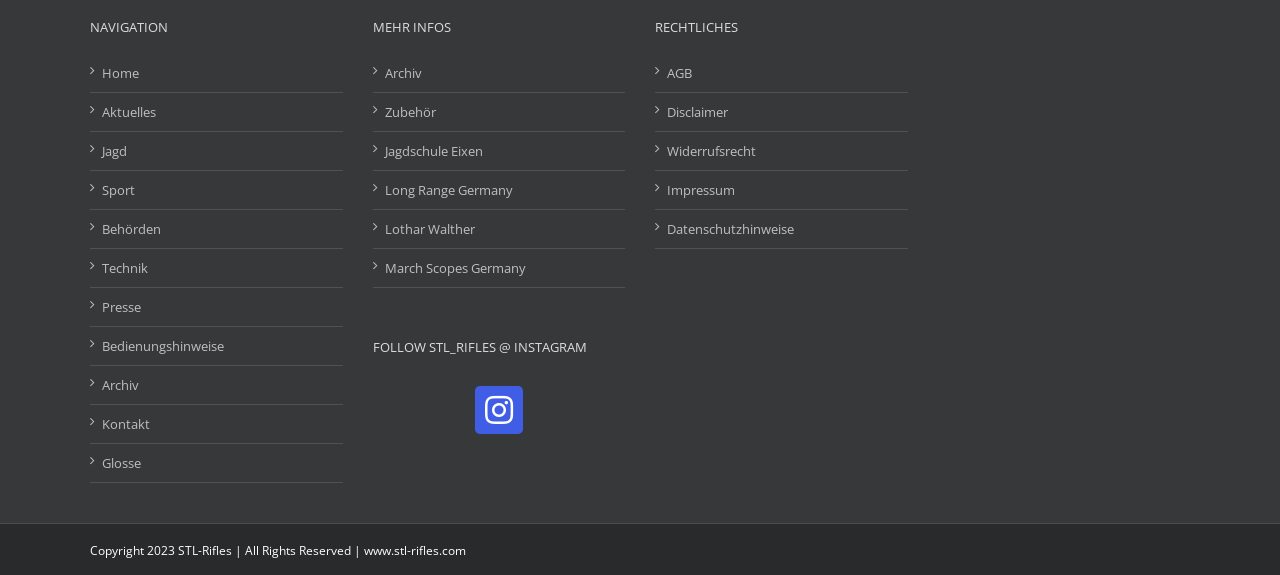Highlight the bounding box coordinates of the region I should click on to meet the following instruction: "Check Copyright information".

[0.07, 0.942, 0.284, 0.972]